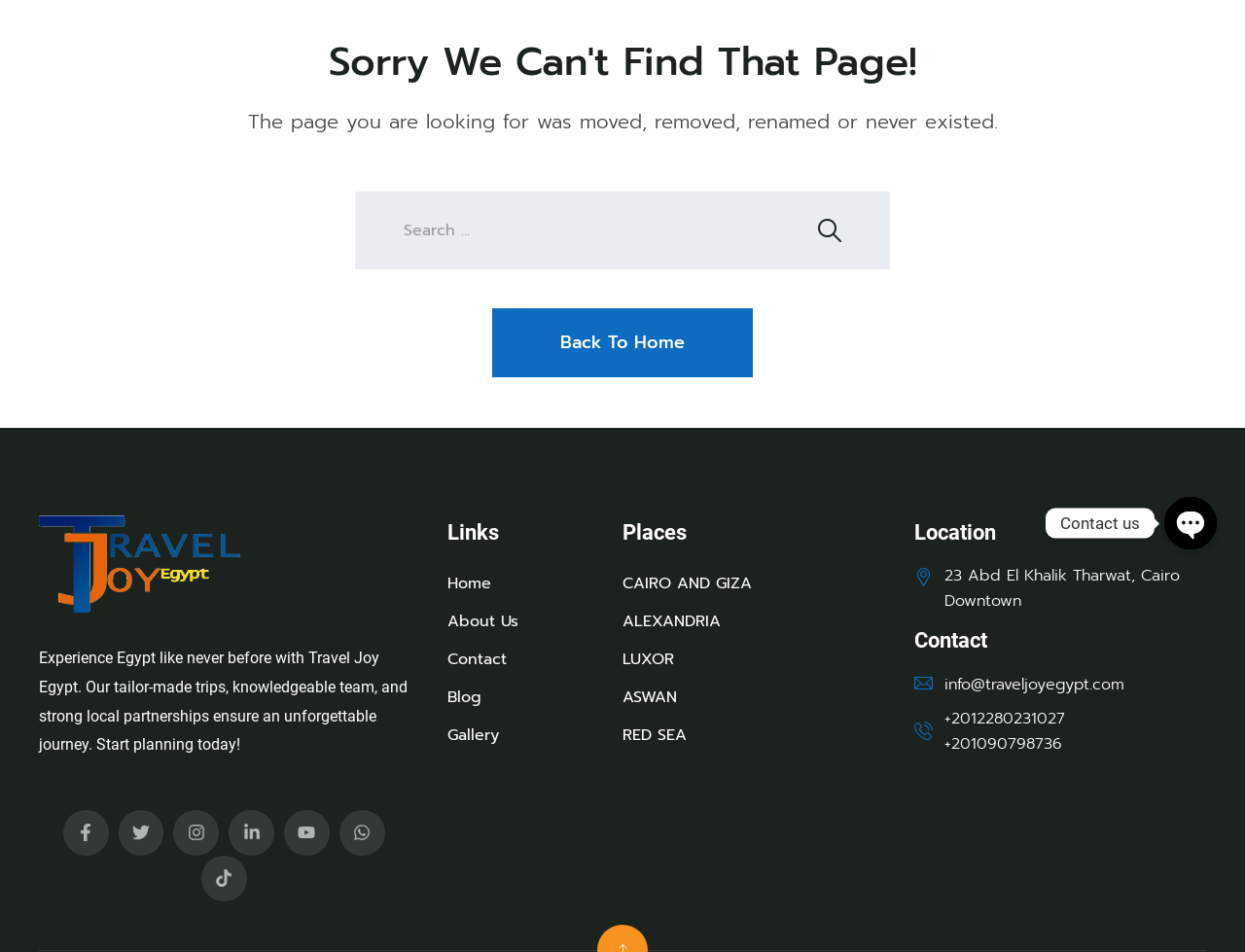Refer to the element description Back To Home and identify the corresponding bounding box in the screenshot. Format the coordinates as (top-left x, top-left y, bottom-right x, bottom-right y) with values in the range of 0 to 1.

[0.395, 0.324, 0.605, 0.396]